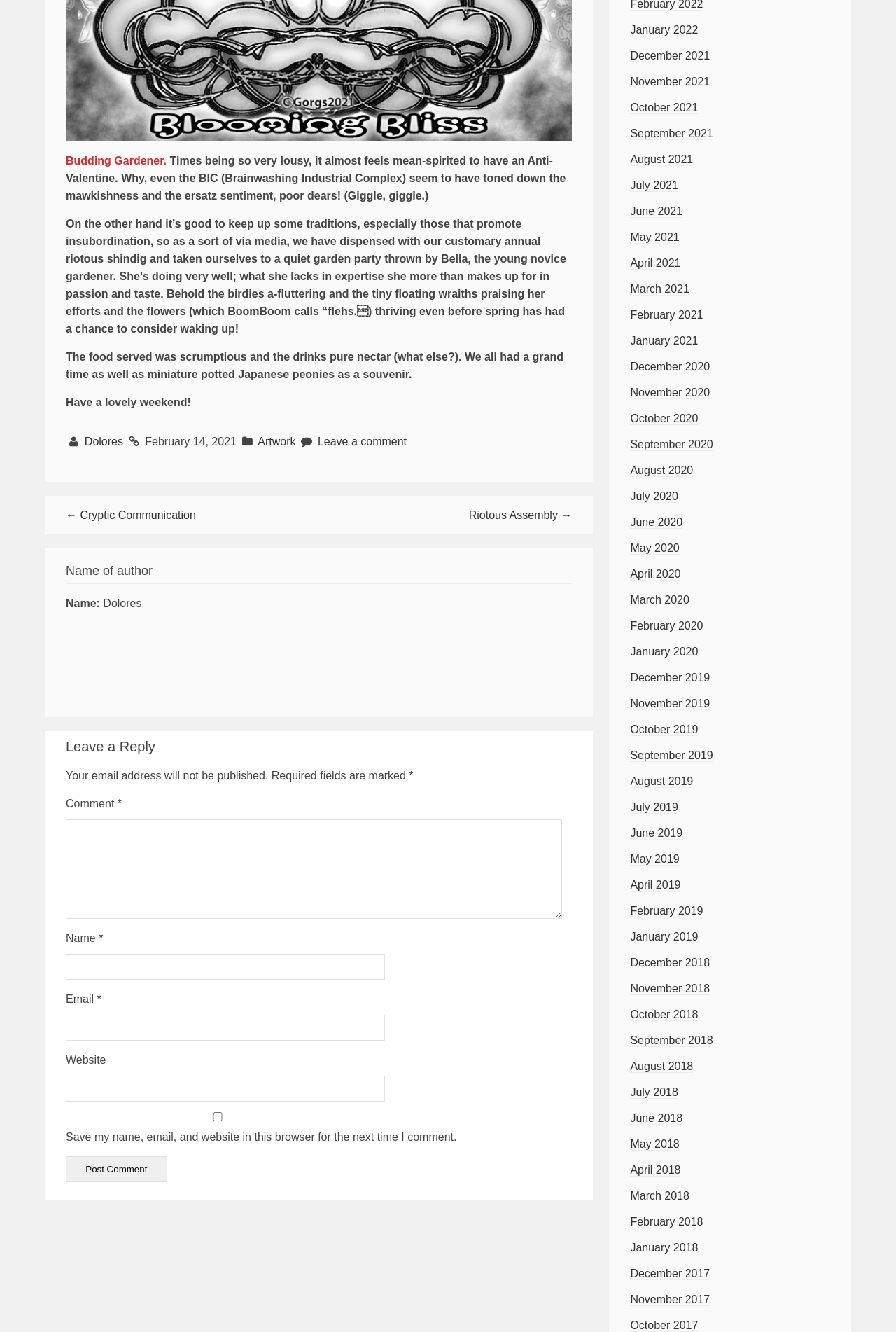What is the date of the post?
Provide a thorough and detailed answer to the question.

The date of the post can be found below the title of the post, which is 'February 14, 2021'.